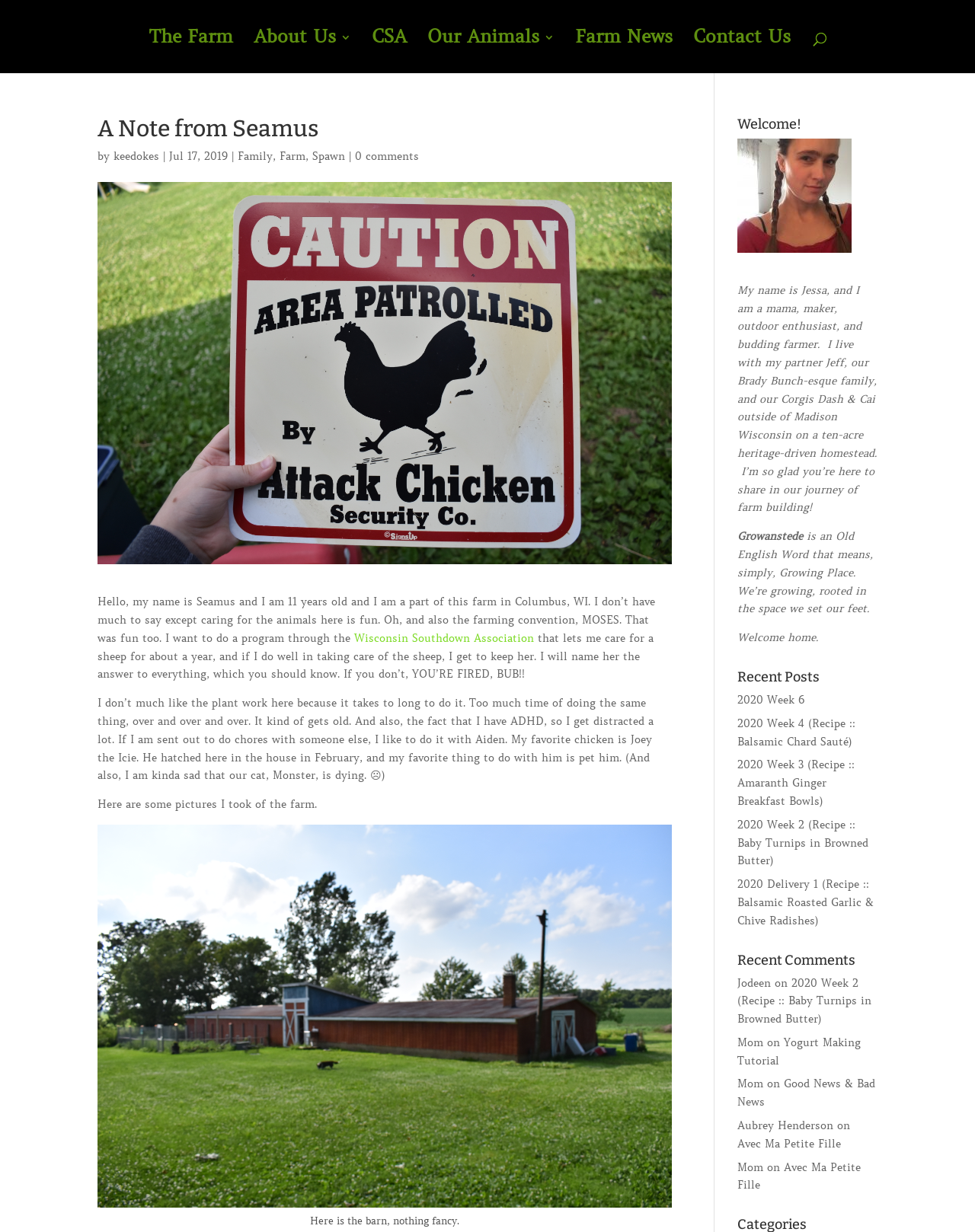Find the bounding box coordinates of the UI element according to this description: "Family".

[0.244, 0.121, 0.28, 0.132]